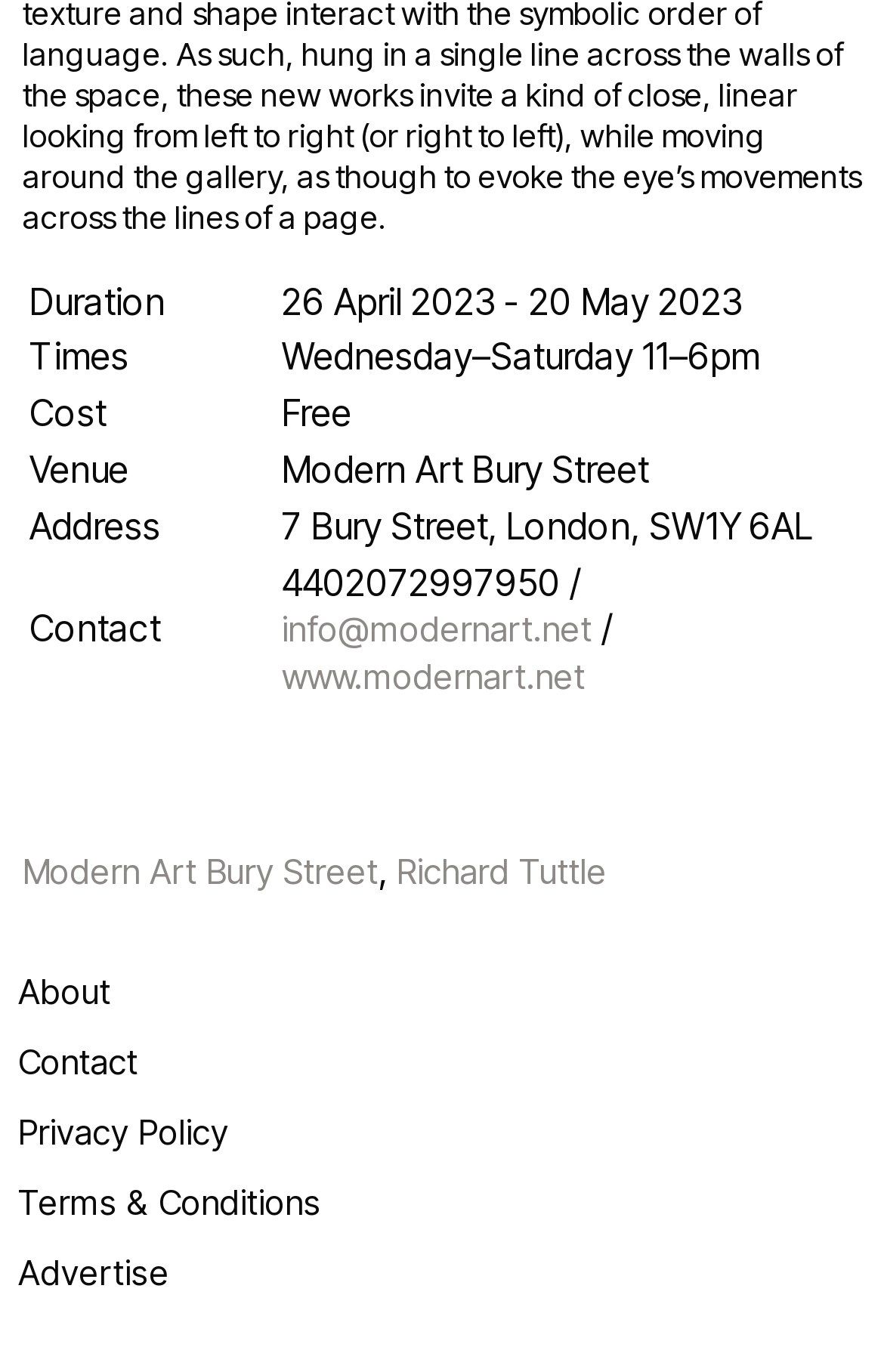Please identify the bounding box coordinates of the area I need to click to accomplish the following instruction: "Learn about Richard Tuttle".

[0.449, 0.619, 0.687, 0.655]